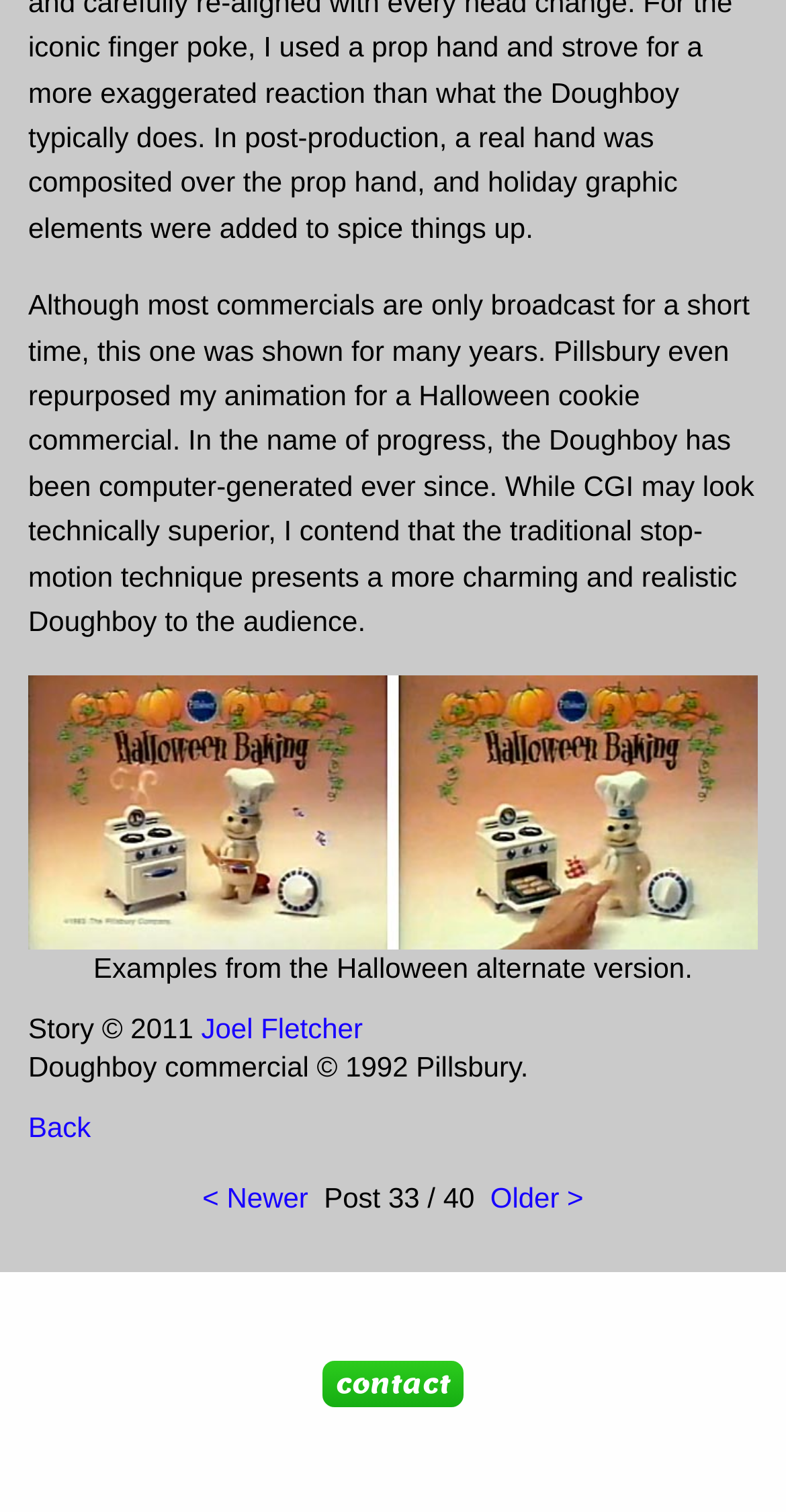How many posts are there in total?
Kindly give a detailed and elaborate answer to the question.

The answer can be found by looking at the text '33 / 40' which suggests that there are 40 posts in total, and the current post is the 33rd one.